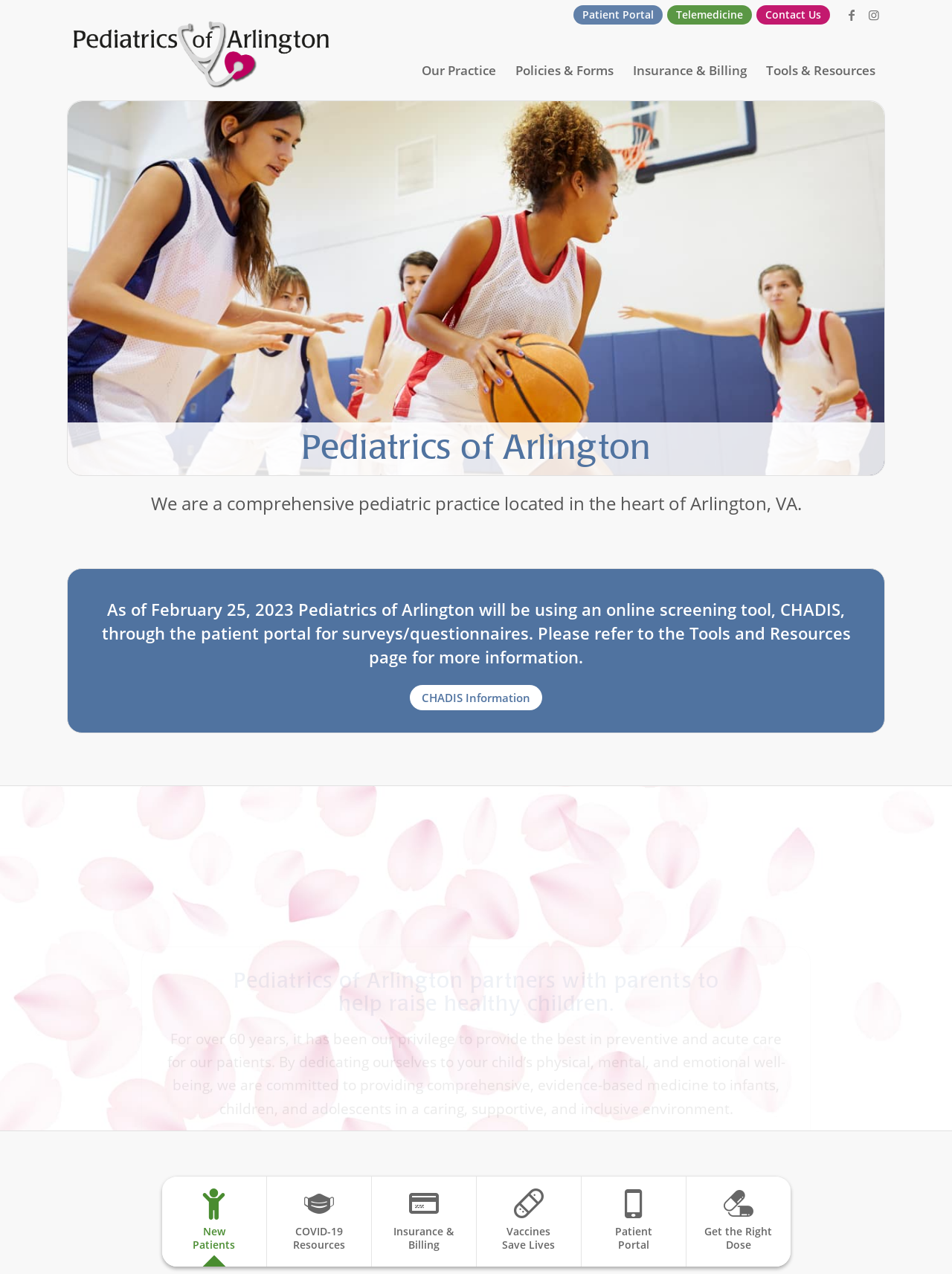Locate the bounding box of the user interface element based on this description: "Facebook".

[0.883, 0.003, 0.906, 0.02]